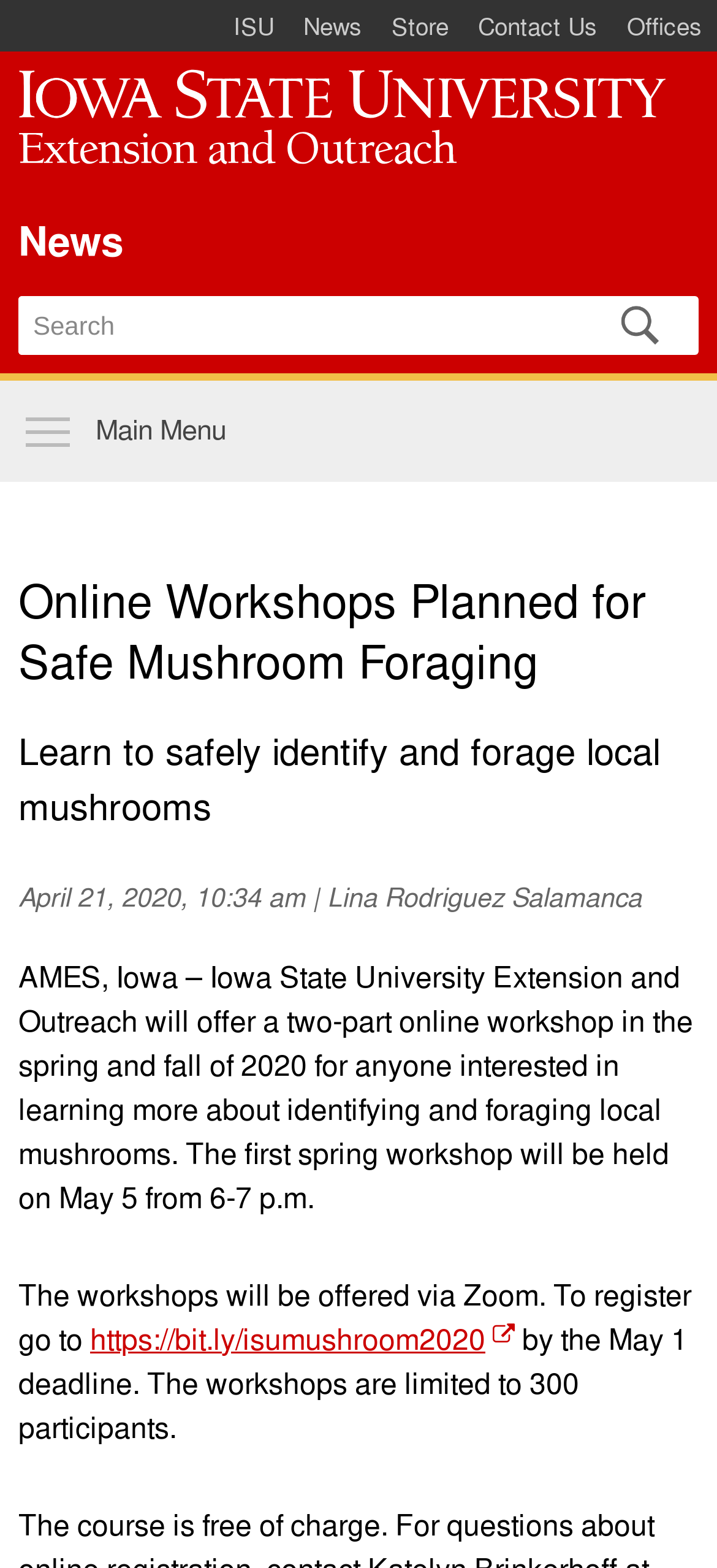Determine the bounding box coordinates for the area that needs to be clicked to fulfill this task: "Visit the News page". The coordinates must be given as four float numbers between 0 and 1, i.e., [left, top, right, bottom].

[0.403, 0.0, 0.526, 0.033]